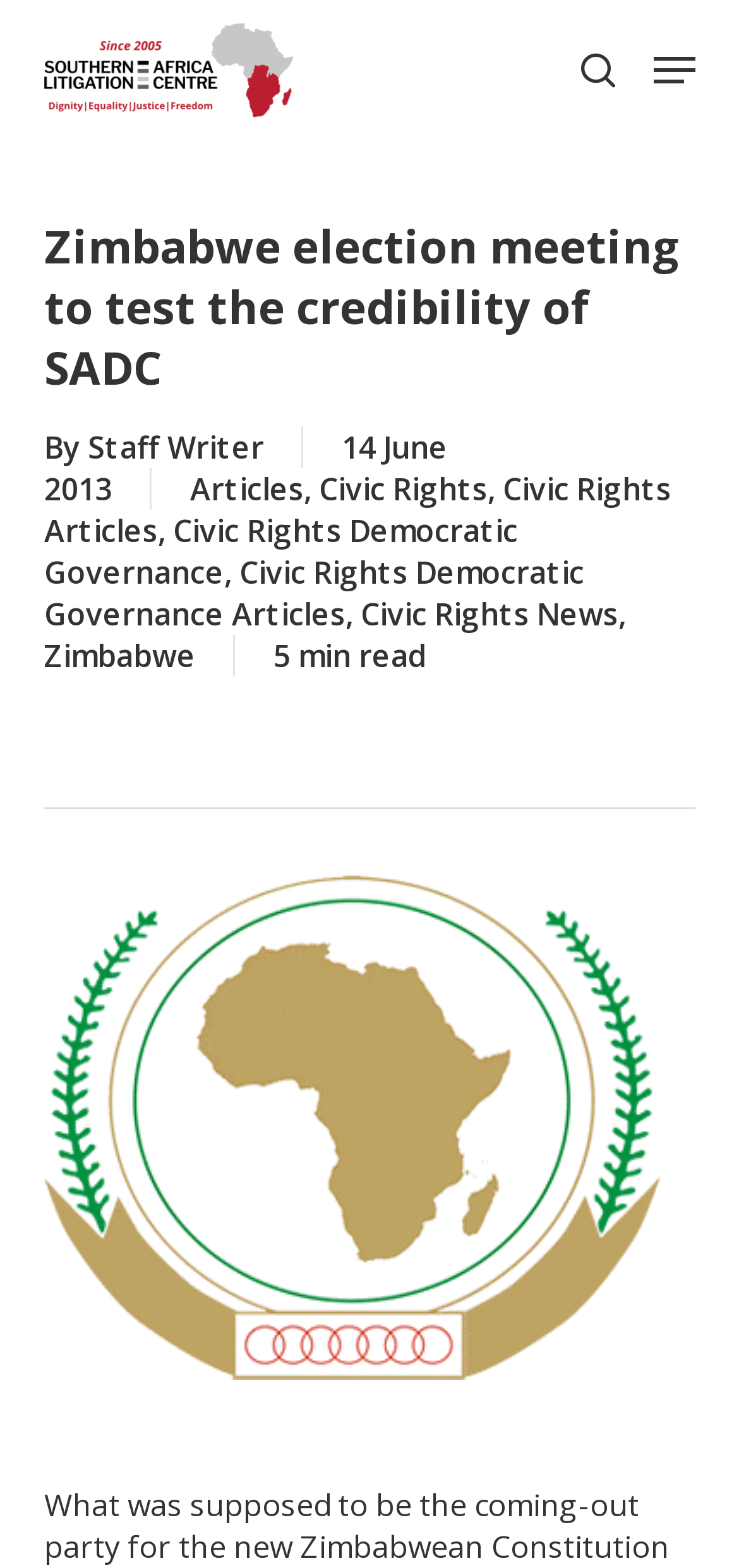Provide a one-word or brief phrase answer to the question:
Is the navigation menu expanded?

False